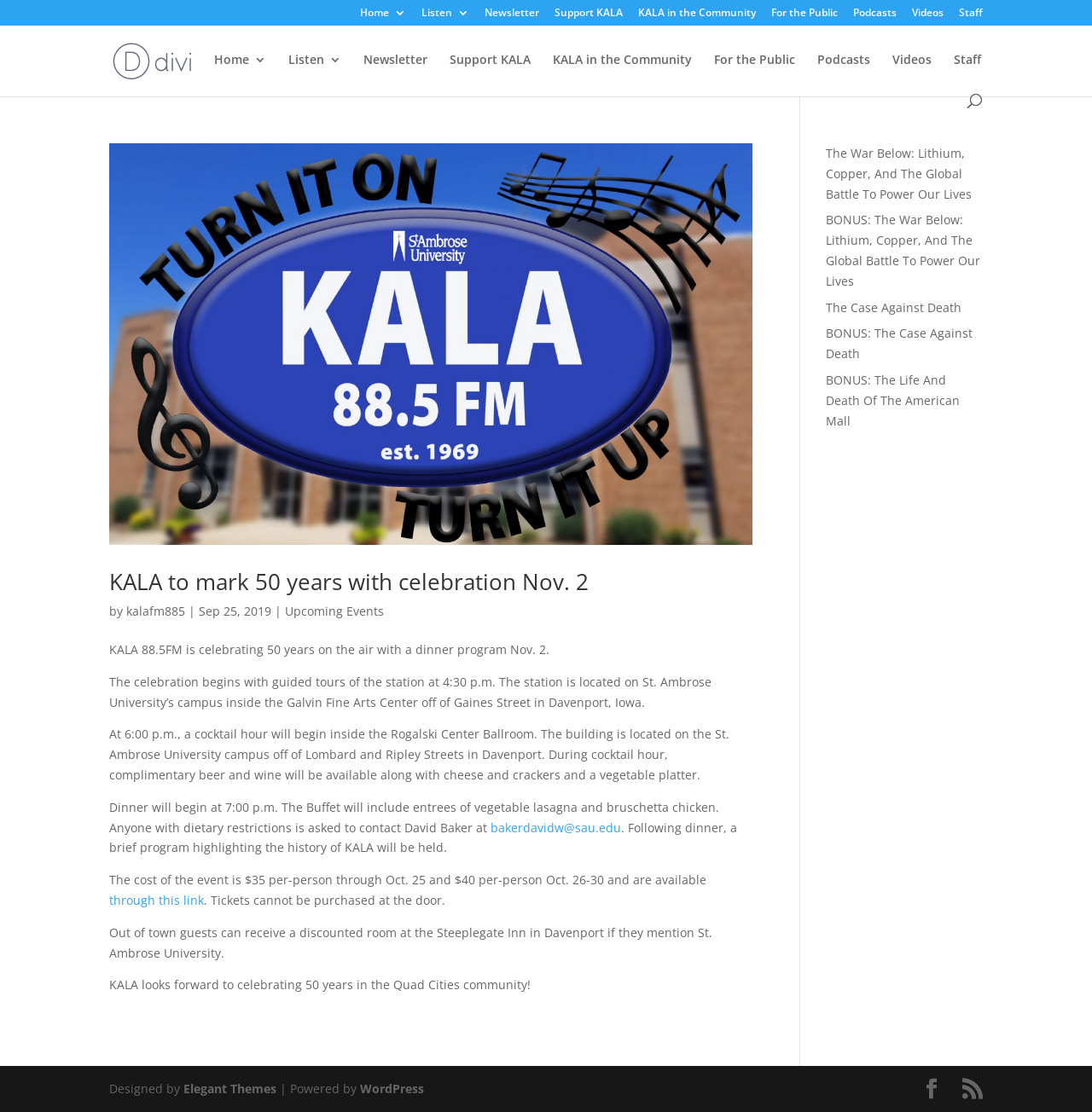Please identify the coordinates of the bounding box that should be clicked to fulfill this instruction: "Contact David Baker".

[0.449, 0.737, 0.569, 0.751]